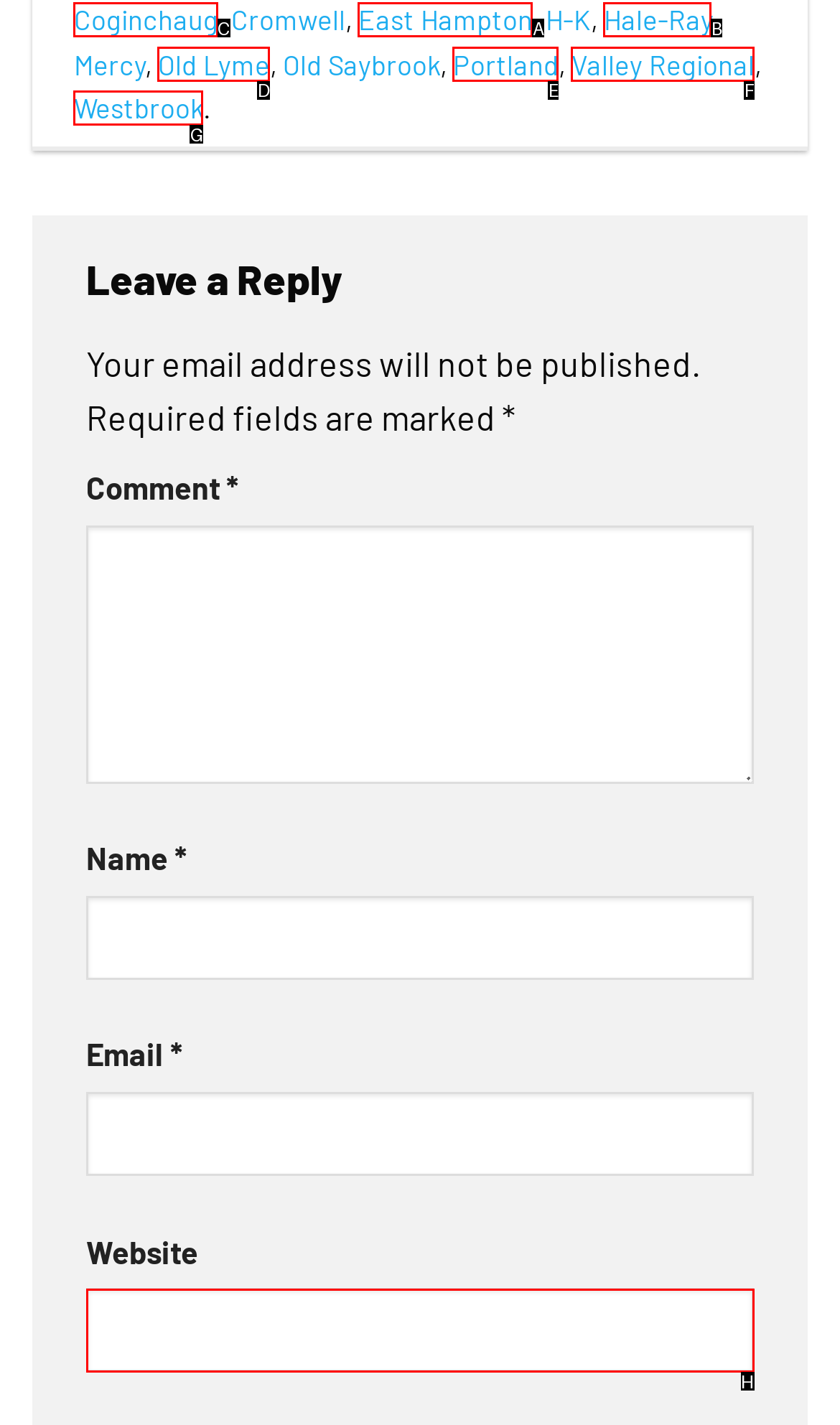Tell me which element should be clicked to achieve the following objective: Convert TIDAL playlists and favorites to 8Tracks
Reply with the letter of the correct option from the displayed choices.

None